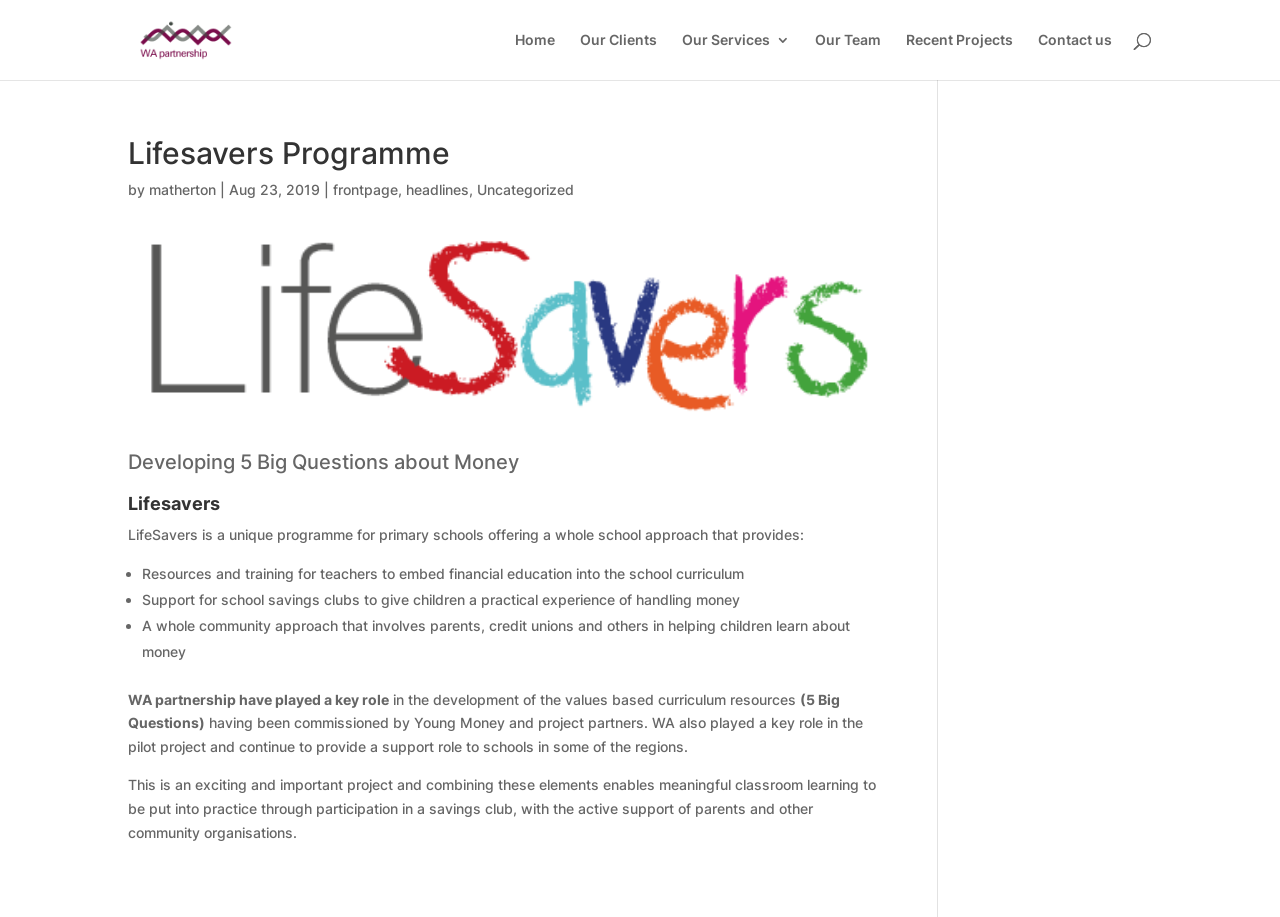How many links are there in the top navigation menu?
Based on the image, respond with a single word or phrase.

6